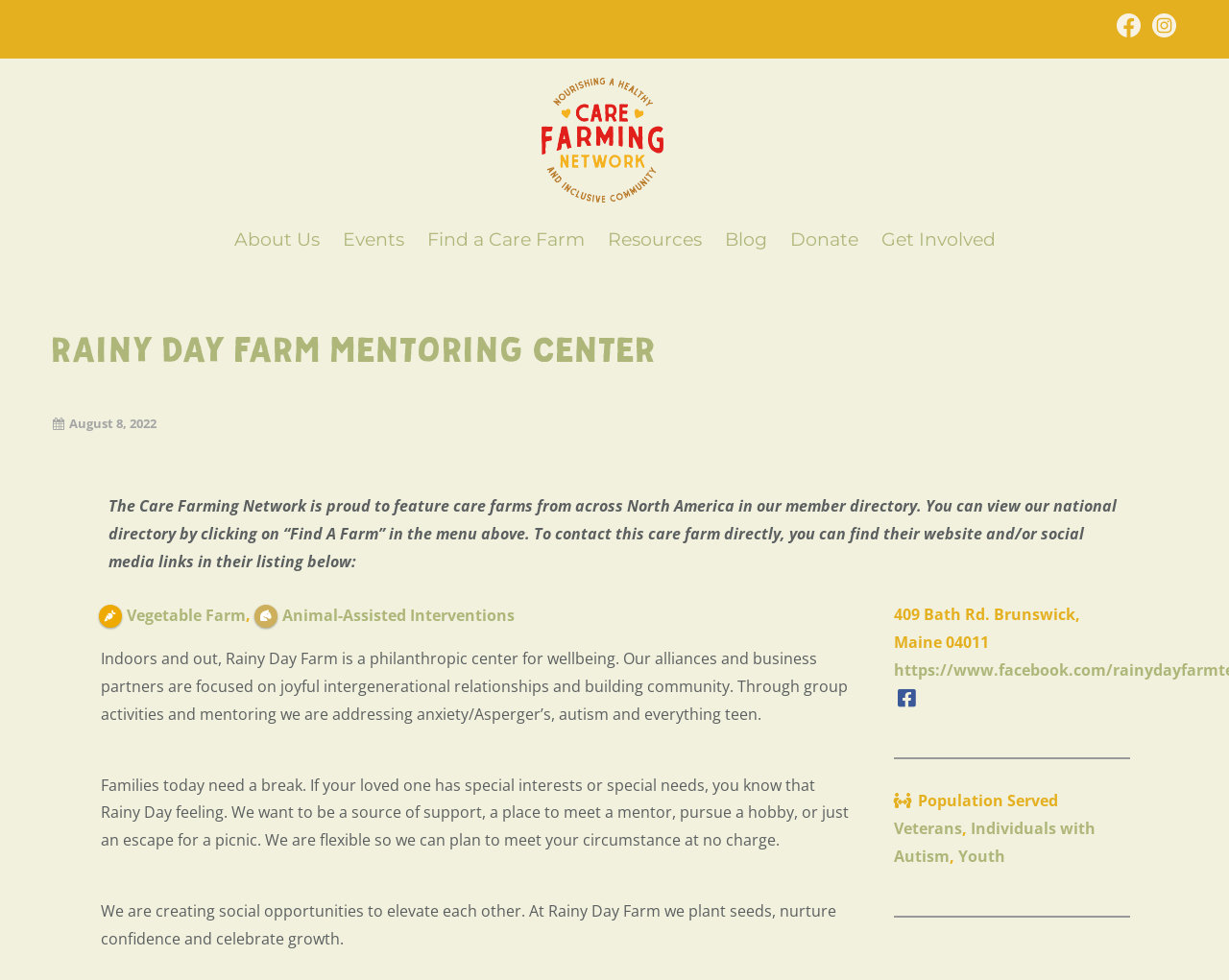Determine the bounding box coordinates of the clickable region to execute the instruction: "Click the Facebook icon". The coordinates should be four float numbers between 0 and 1, denoted as [left, top, right, bottom].

[0.909, 0.014, 0.928, 0.037]